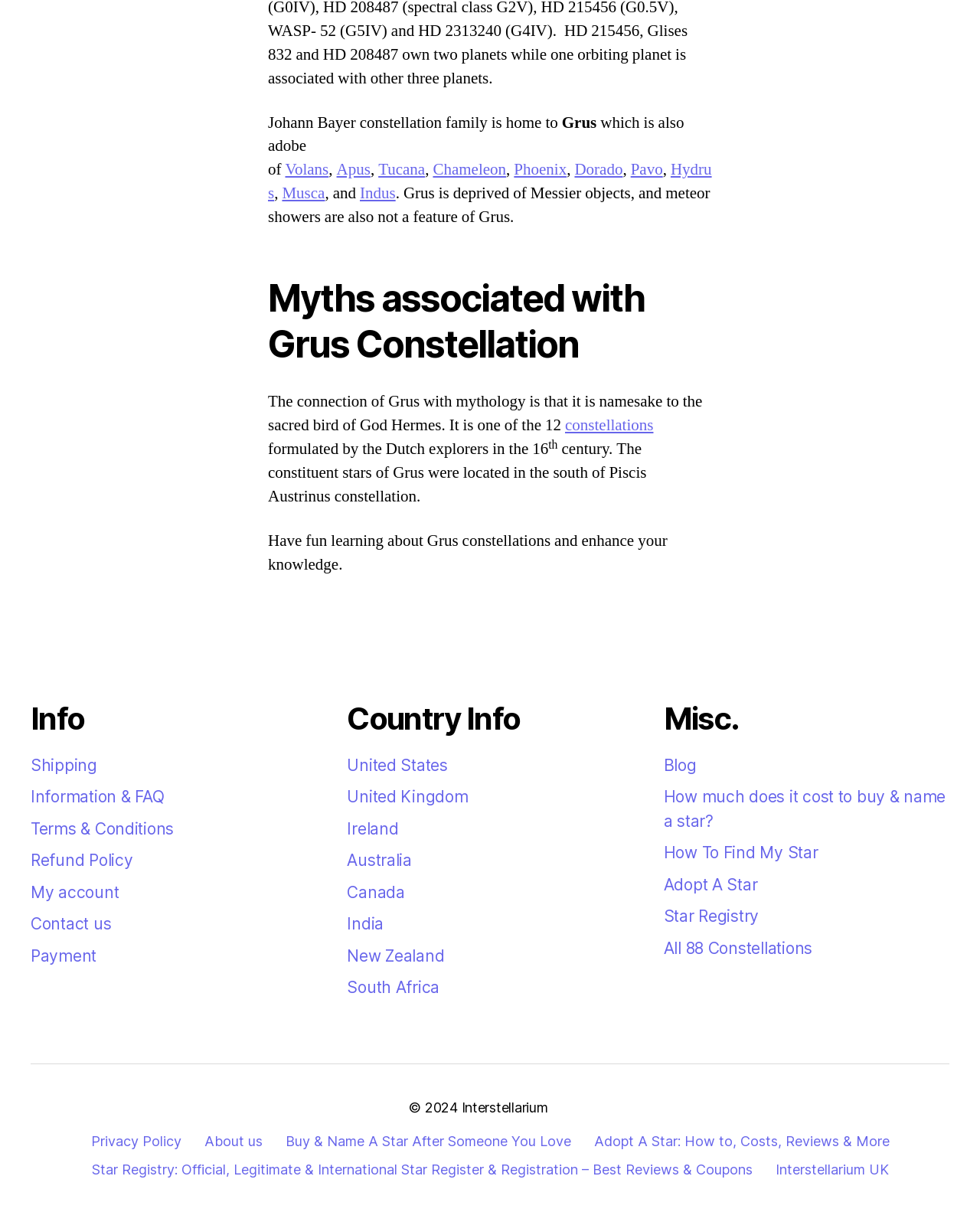Determine the bounding box coordinates for the region that must be clicked to execute the following instruction: "Visit Volans constellation page".

[0.291, 0.132, 0.335, 0.149]